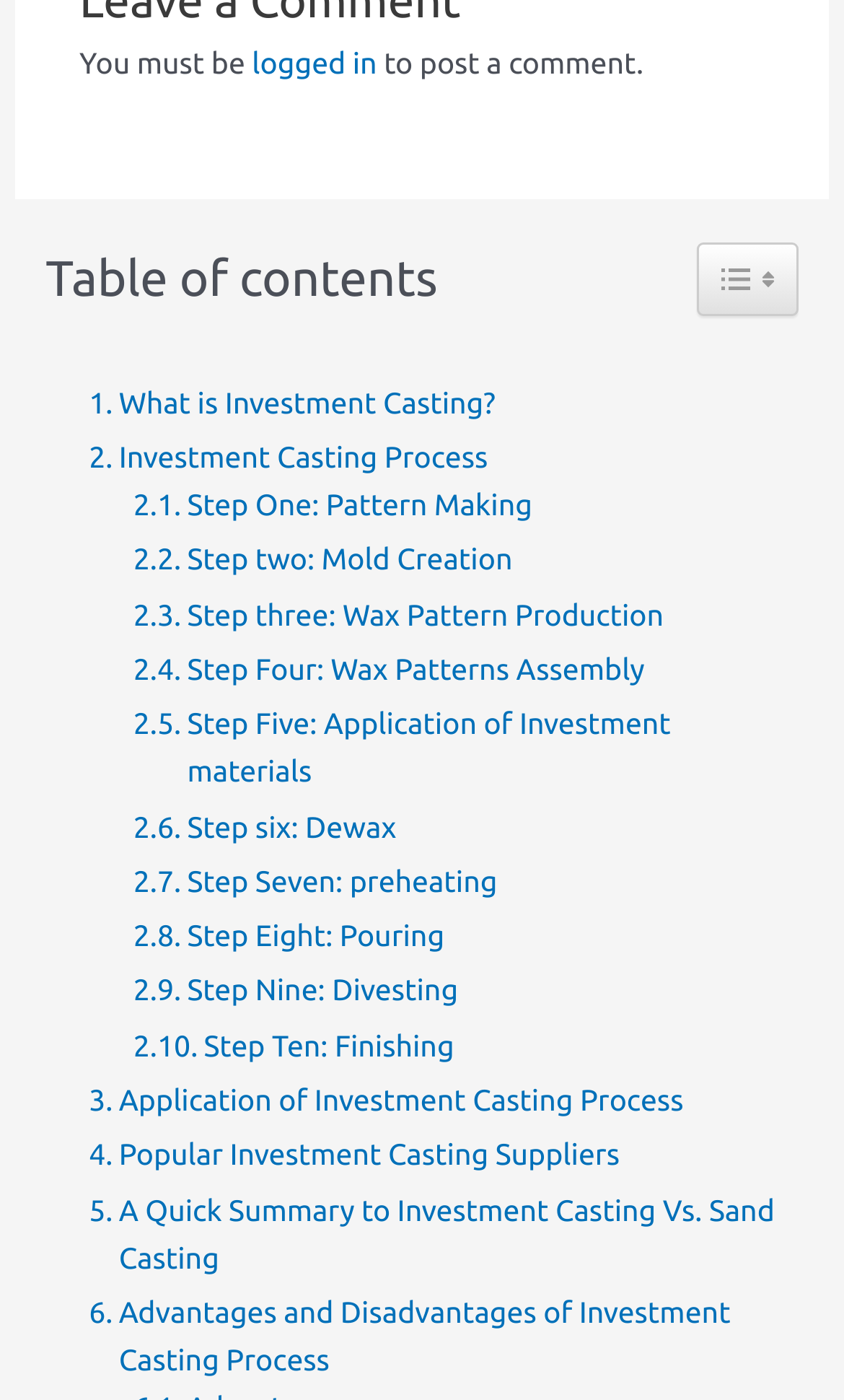Locate the bounding box coordinates of the element's region that should be clicked to carry out the following instruction: "Click on 'logged in' to access the comment section". The coordinates need to be four float numbers between 0 and 1, i.e., [left, top, right, bottom].

[0.299, 0.032, 0.447, 0.057]